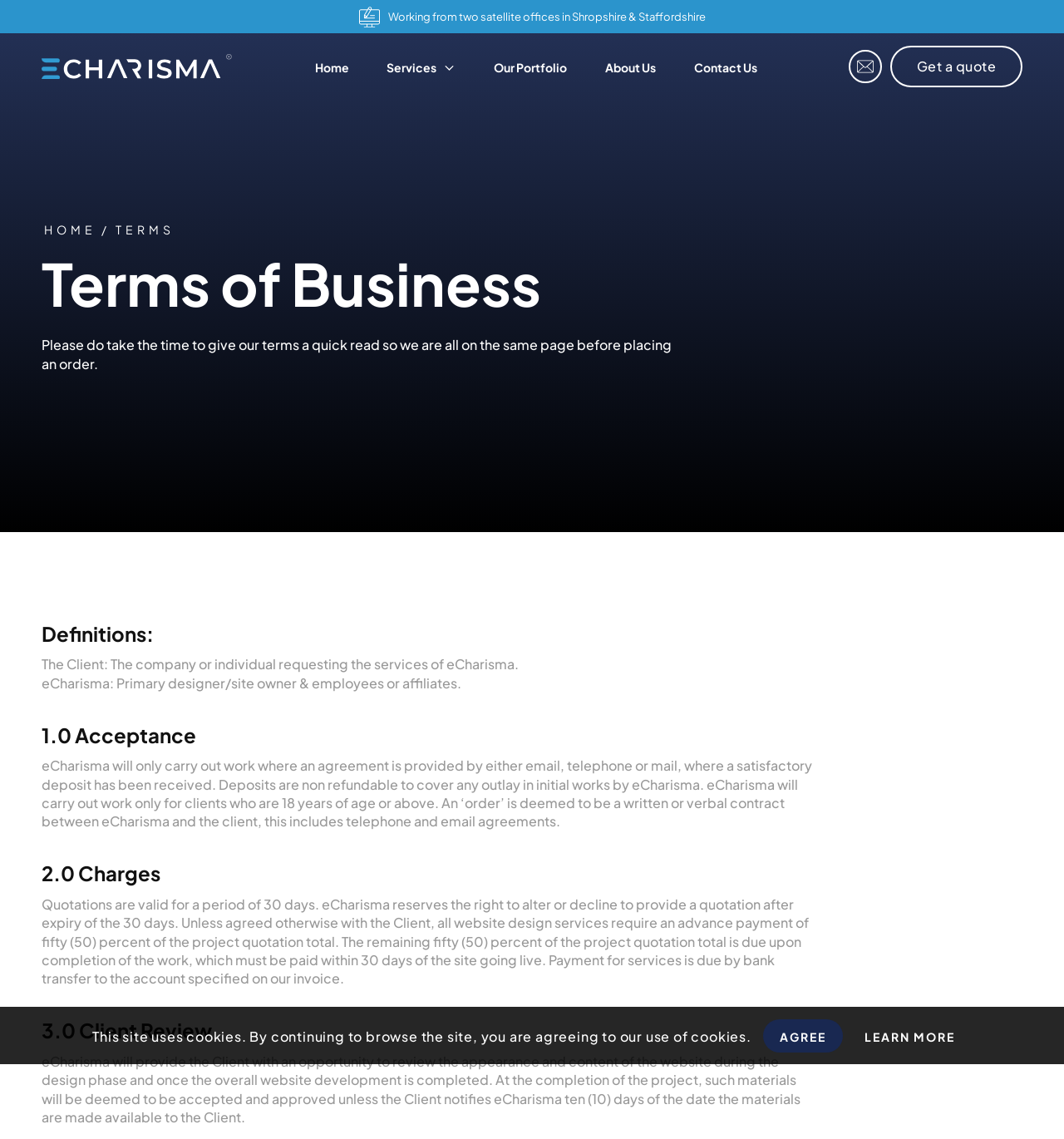Please locate the bounding box coordinates of the element that should be clicked to complete the given instruction: "Click the 'Services' menu item".

[0.364, 0.029, 0.428, 0.088]